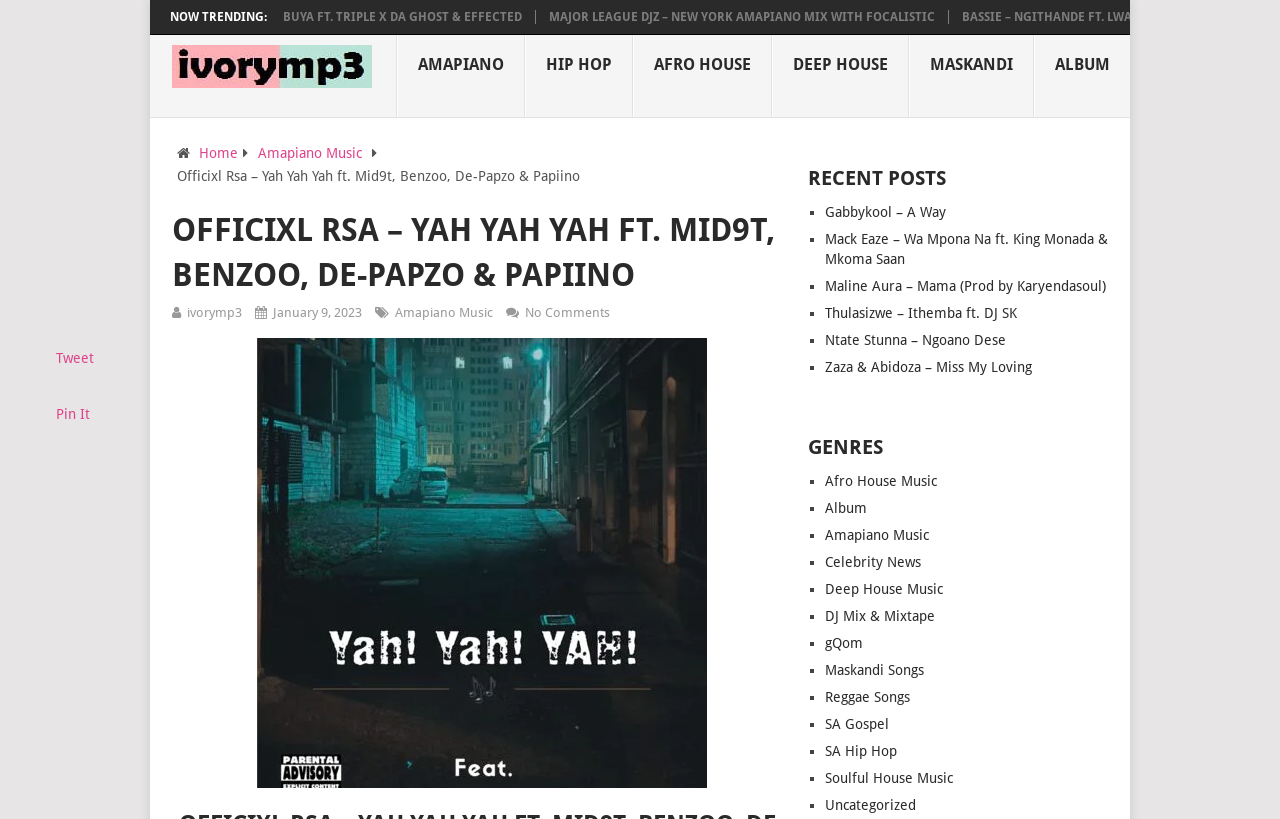What is the date of the post 'Officixl Rsa – Yah Yah Yah ft. Mid9t, Benzoo, De-Papzo & Papiino'?
Look at the webpage screenshot and answer the question with a detailed explanation.

I found the answer by looking at the static text element with the text 'January 9, 2023' which is located near the heading element with the text 'OFFICIXL RSA – YAH YAH YAH FT. MID9T, BENZOO, DE-PAPZO & PAPIINO', suggesting that it is the date of the post.